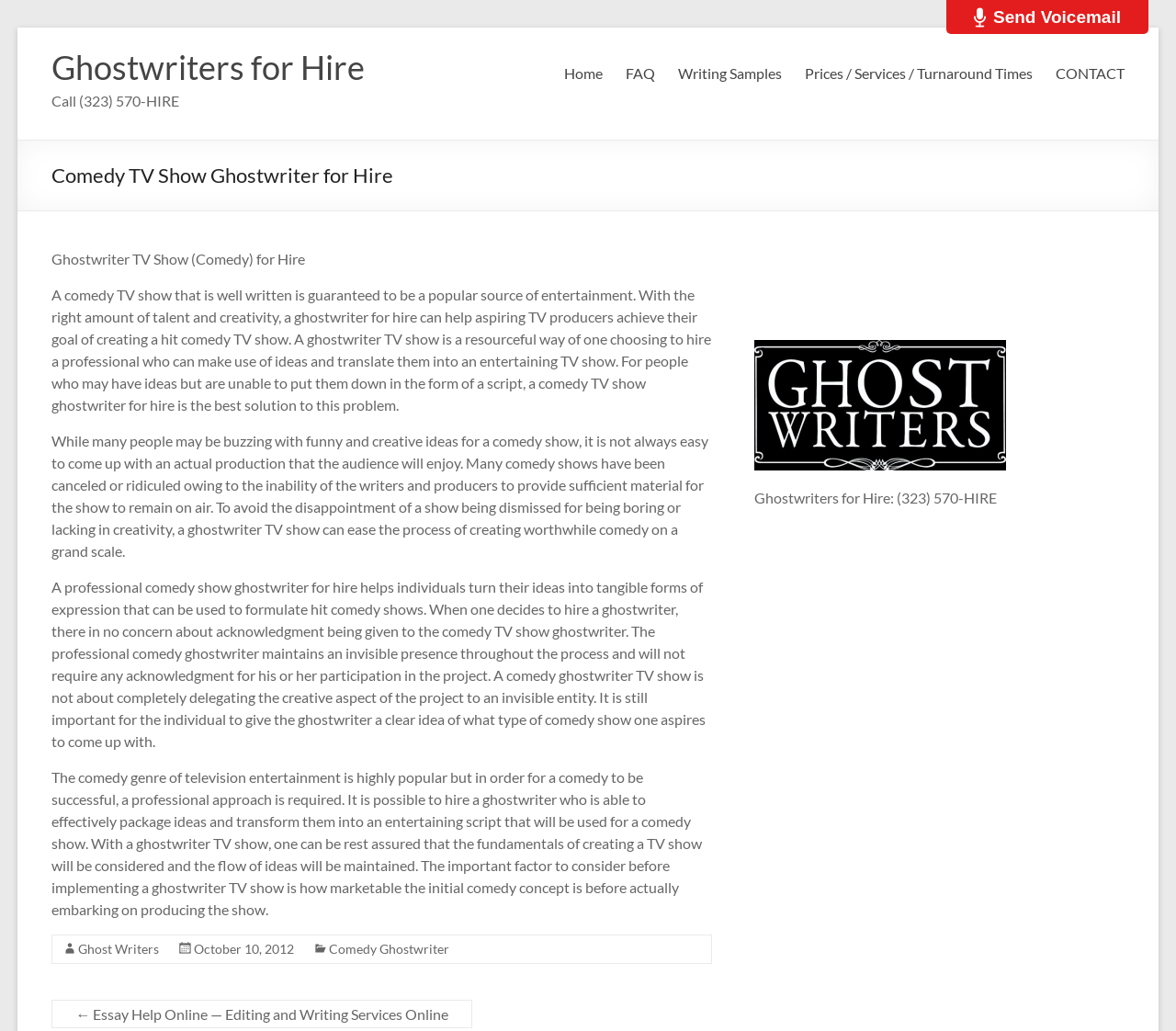Analyze the image and provide a detailed answer to the question: What is the phone number to call for ghostwriting services?

I found the phone number by looking at the static text element 'Call (323) 570-HIRE' located at the top of the webpage, which is likely a call-to-action for potential clients.